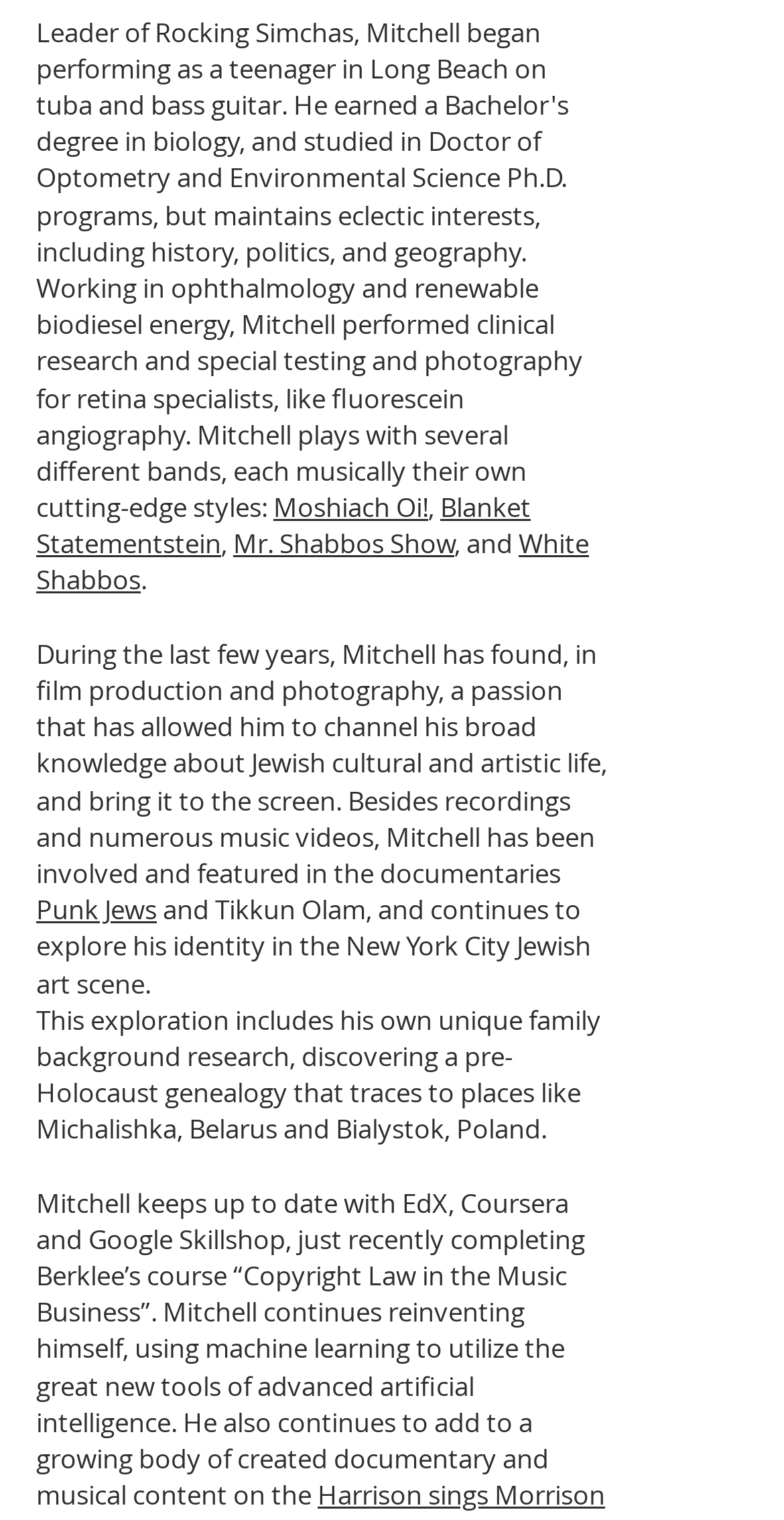Answer the question with a brief word or phrase:
What is the name of the documentary Mitchell was involved in?

Punk Jews